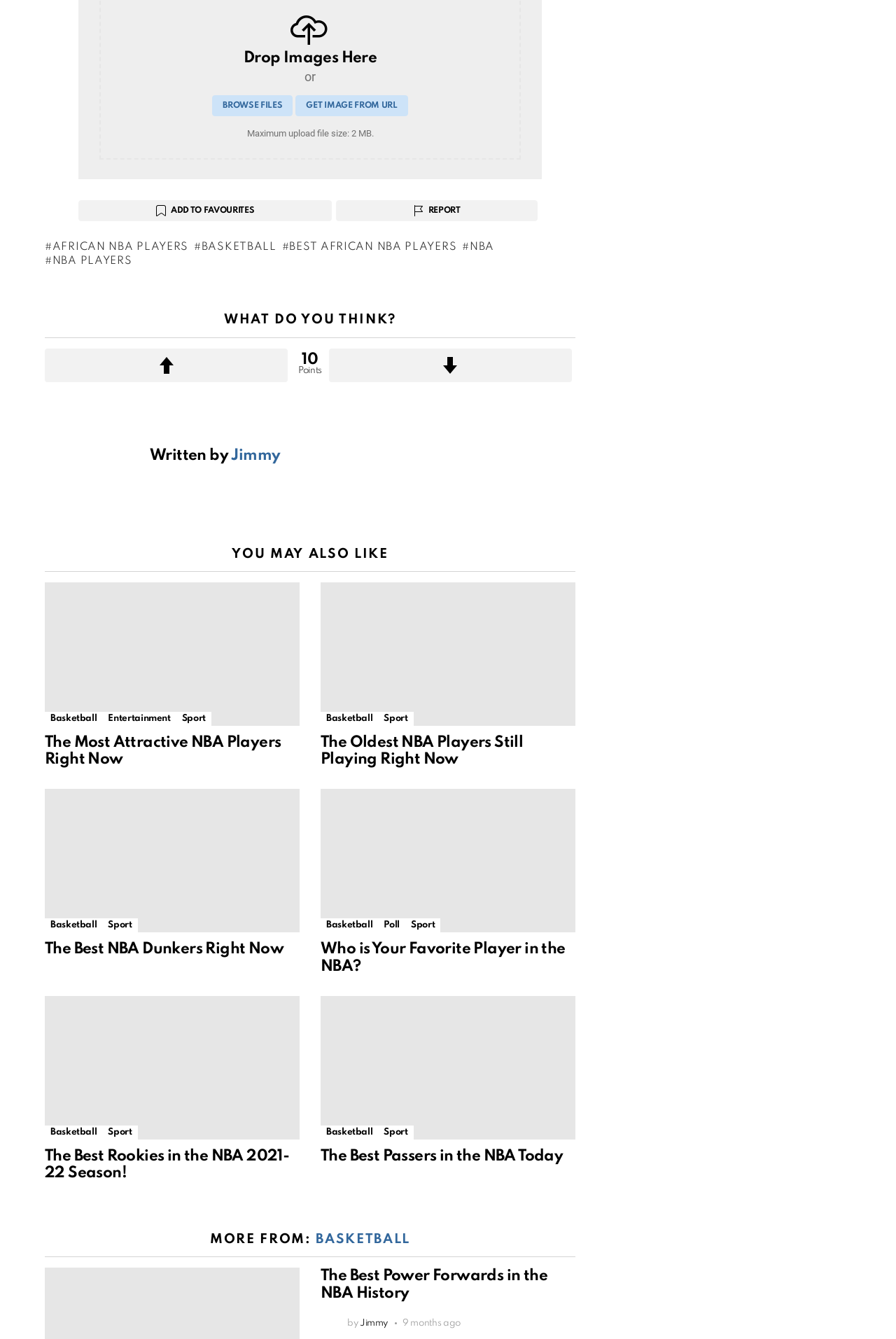Please specify the bounding box coordinates of the region to click in order to perform the following instruction: "Upvote".

[0.05, 0.26, 0.321, 0.285]